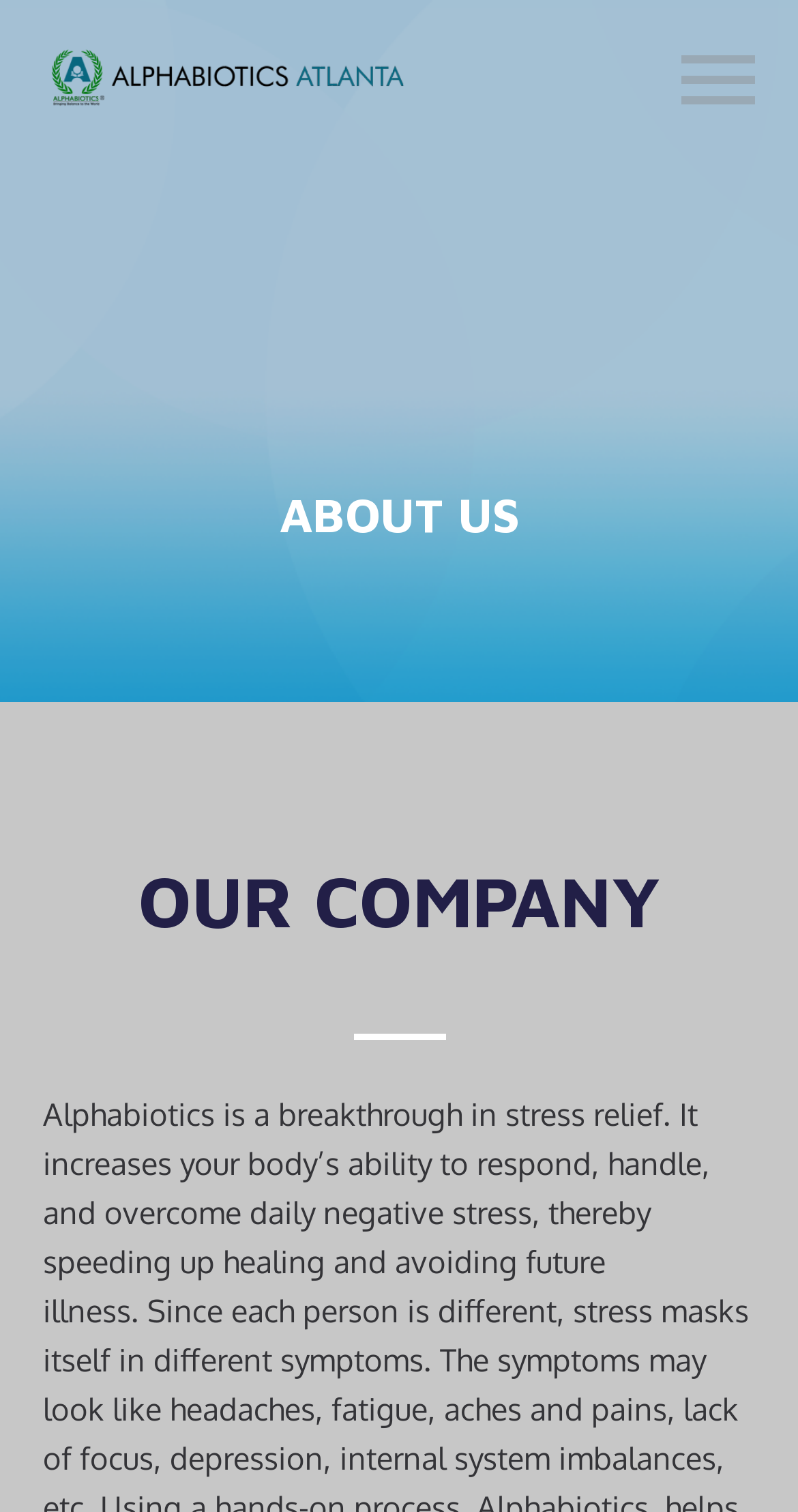What is the purpose of the button 'Primary Menu'?
Provide a concise answer using a single word or phrase based on the image.

To open the menu